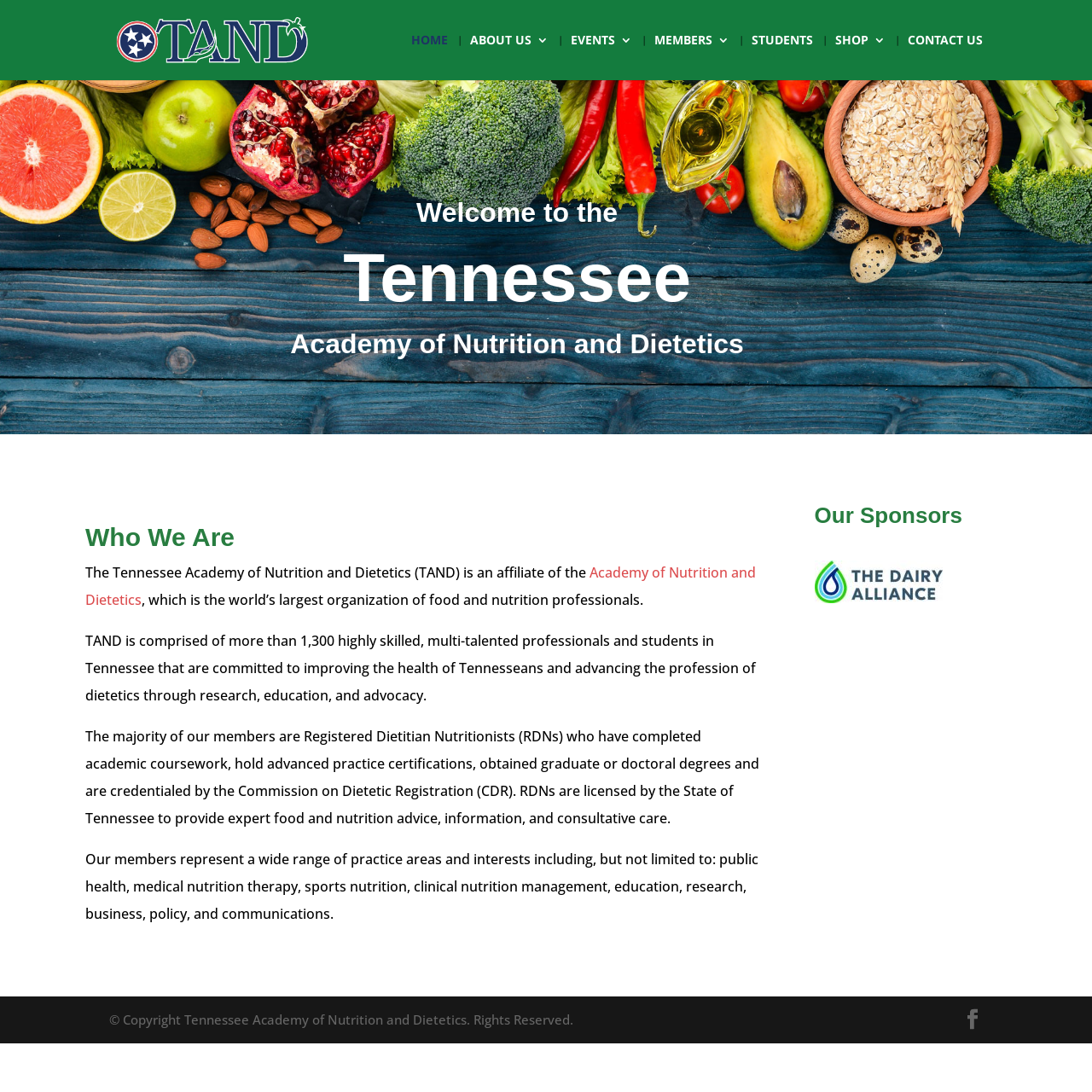Extract the bounding box for the UI element that matches this description: "Academy of Nutrition and Dietetics".

[0.078, 0.516, 0.692, 0.558]